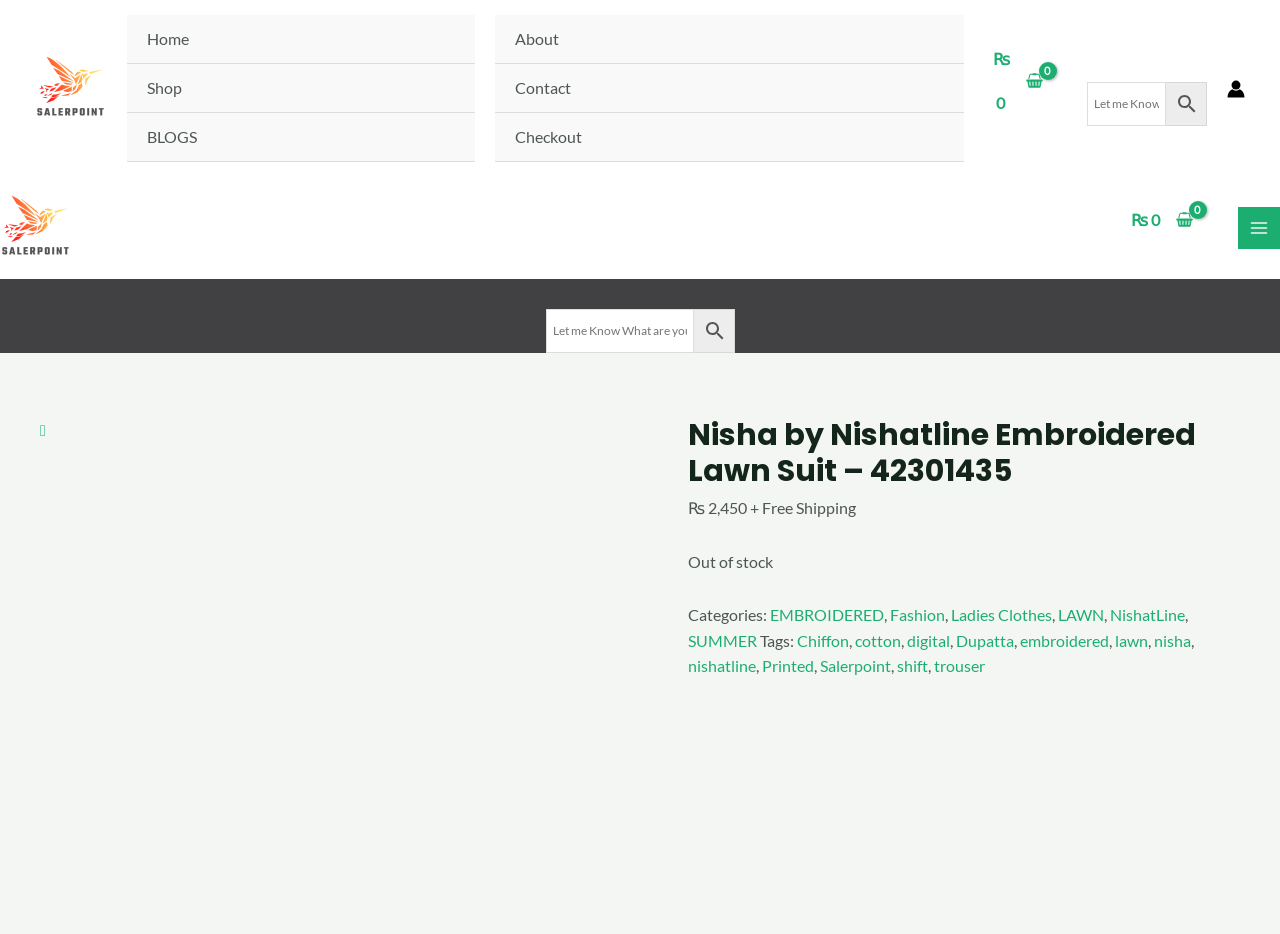Please specify the bounding box coordinates in the format (top-left x, top-left y, bottom-right x, bottom-right y), with all values as floating point numbers between 0 and 1. Identify the bounding box of the UI element described by: Printed

[0.595, 0.703, 0.636, 0.723]